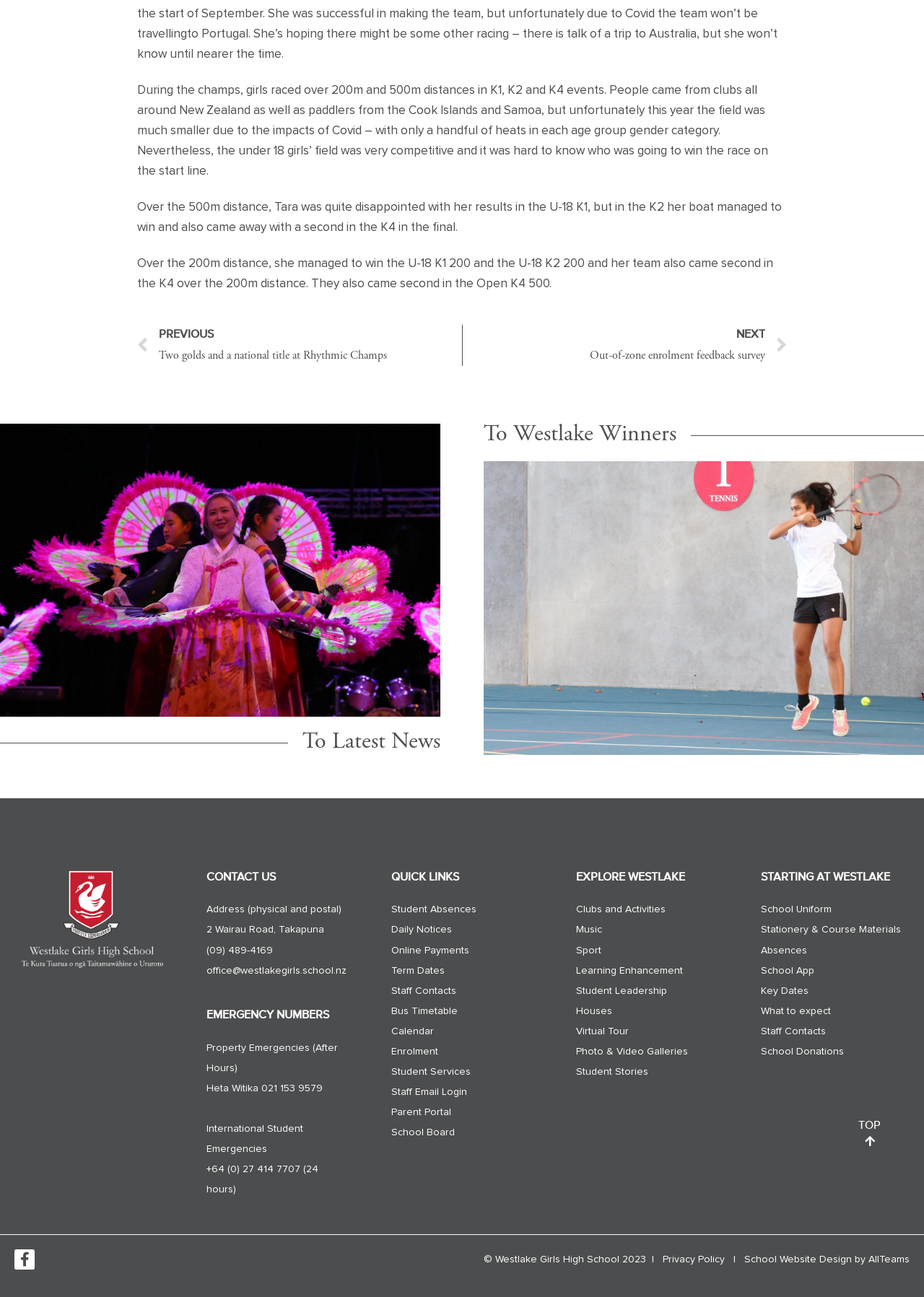Please find the bounding box coordinates of the element that must be clicked to perform the given instruction: "Follow the school on Facebook". The coordinates should be four float numbers from 0 to 1, i.e., [left, top, right, bottom].

[0.016, 0.963, 0.038, 0.979]